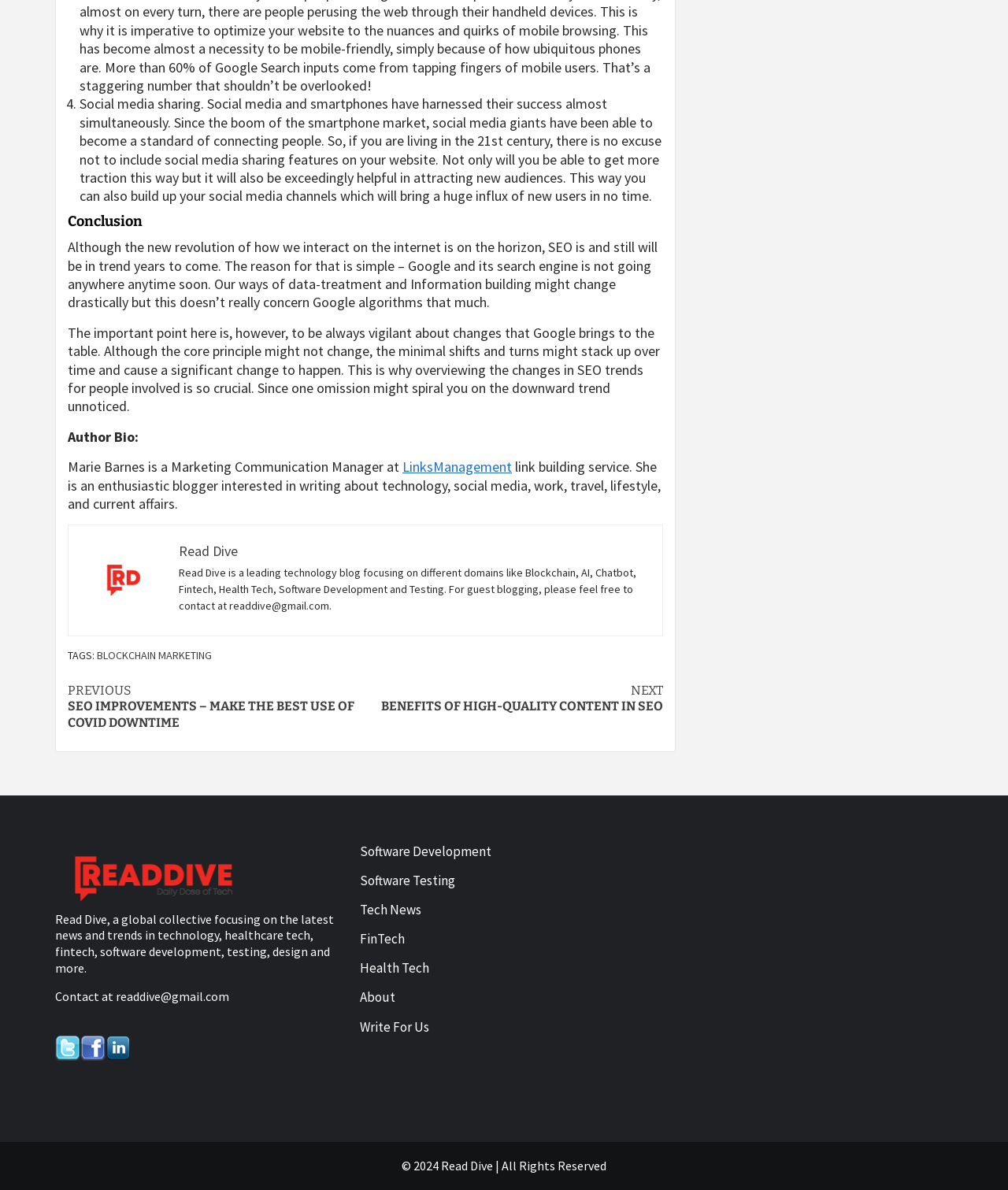Find the bounding box coordinates of the clickable element required to execute the following instruction: "Click on the 'Read Dive' link". Provide the coordinates as four float numbers between 0 and 1, i.e., [left, top, right, bottom].

[0.177, 0.456, 0.236, 0.471]